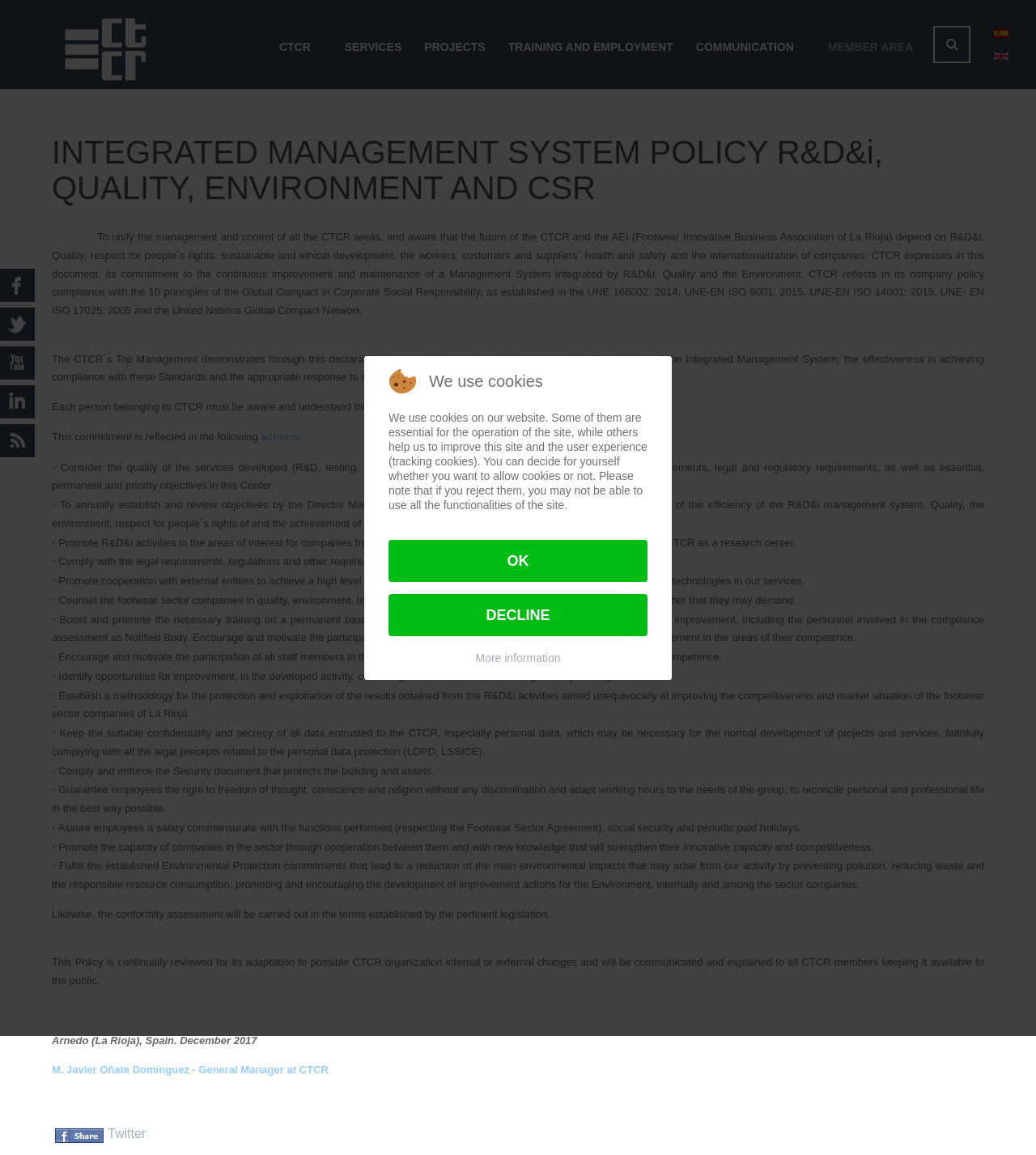Determine the title of the webpage and give its text content.

INTEGRATED MANAGEMENT SYSTEM POLICY R&D&i, QUALITY, ENVIRONMENT AND CSR